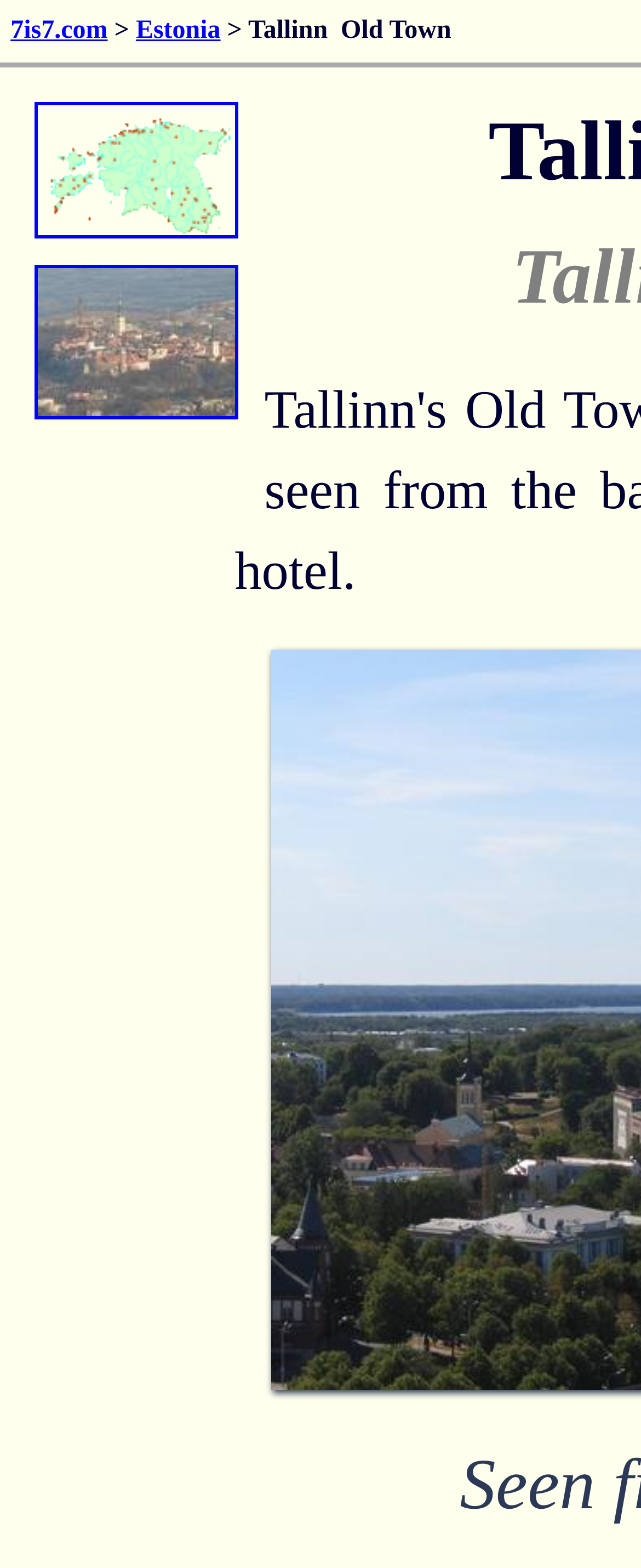Using the provided element description "Estonia", determine the bounding box coordinates of the UI element.

[0.212, 0.011, 0.344, 0.029]